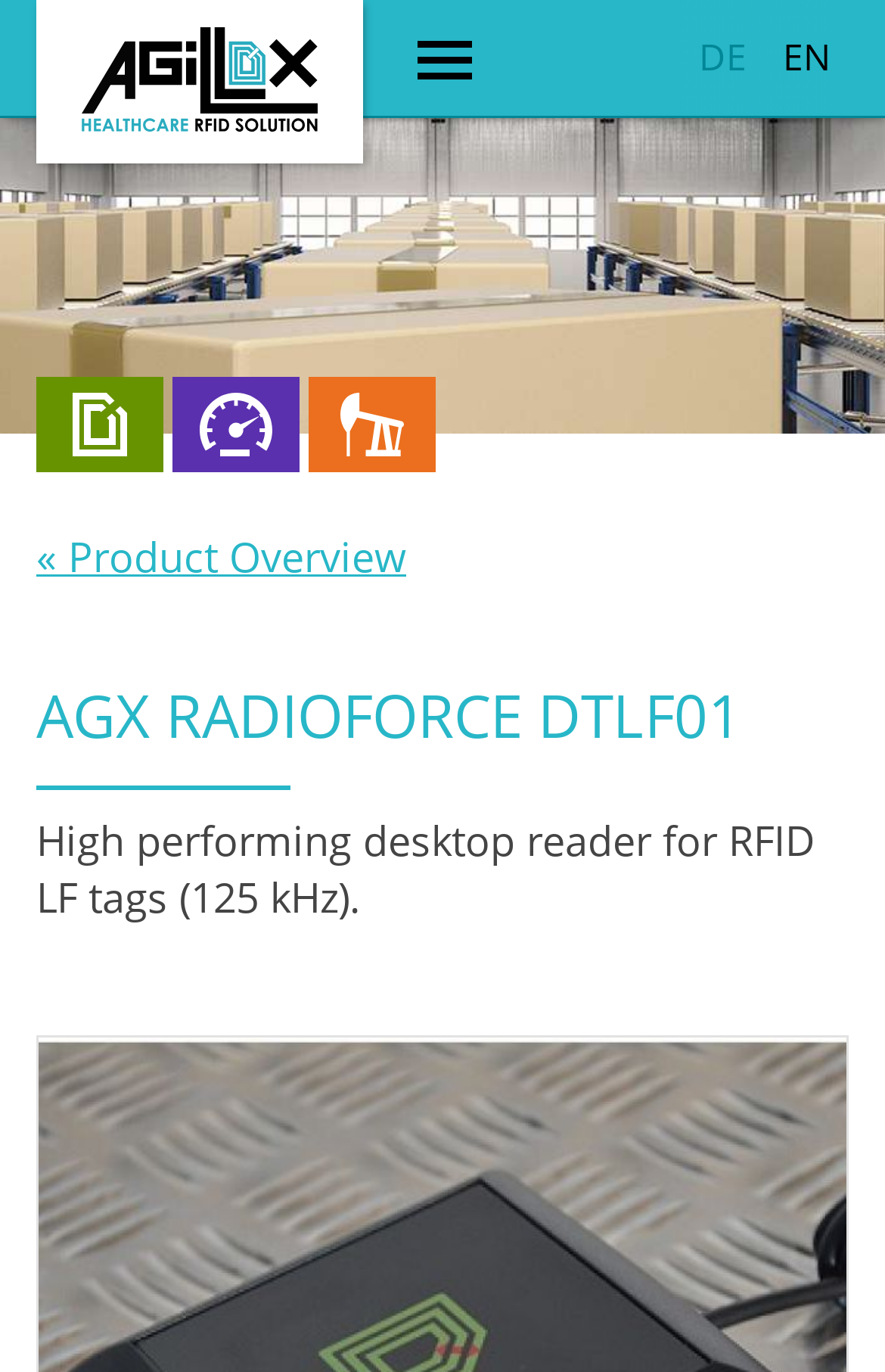What is the language of the webpage?
Answer the question with as much detail as you can, using the image as a reference.

The webpage provides links to switch between 'DE' and 'EN' languages, indicating that the webpage is available in both German and English languages.